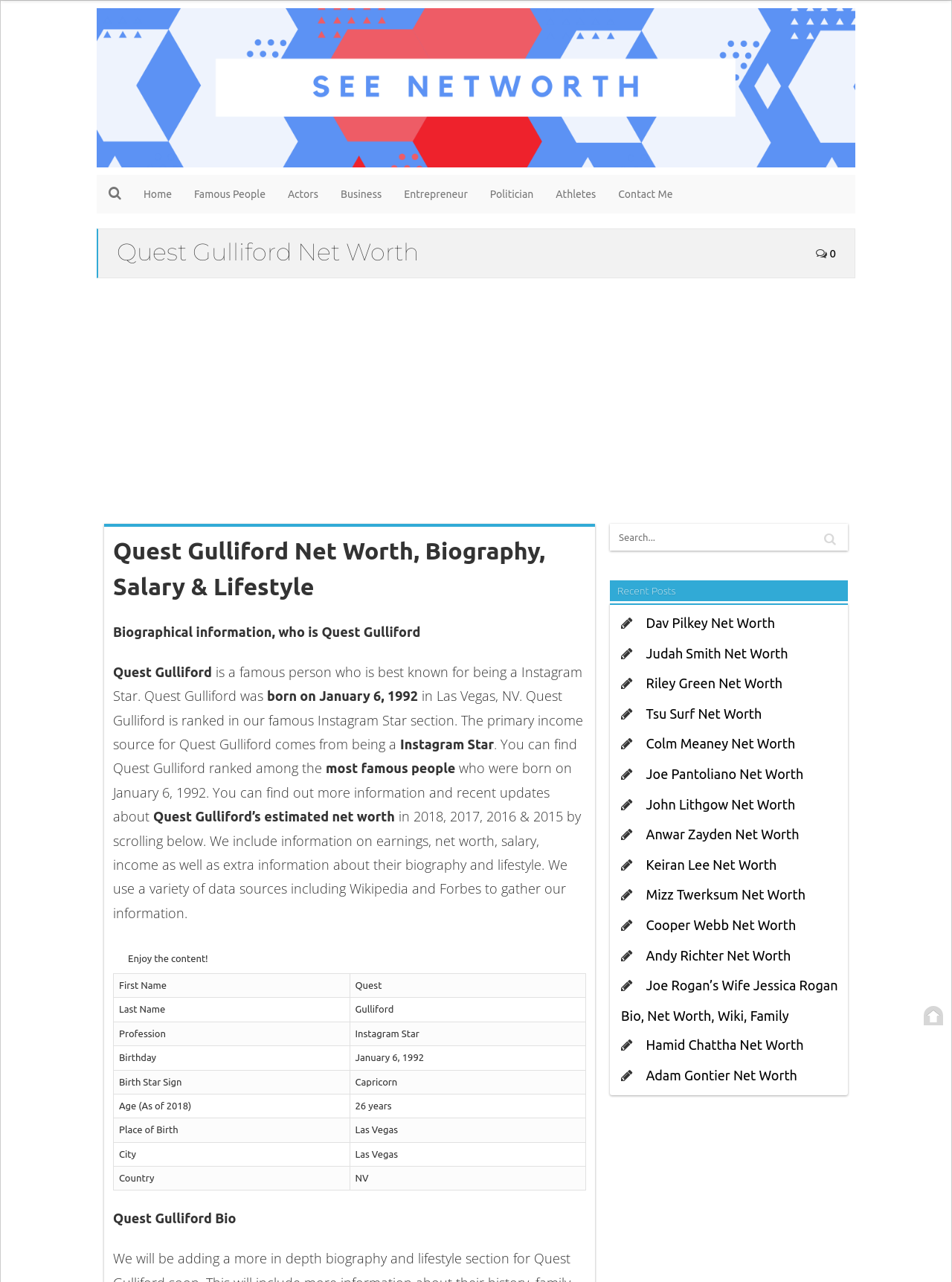Provide a brief response in the form of a single word or phrase:
How old was Quest Gulliford as of 2018?

26 years